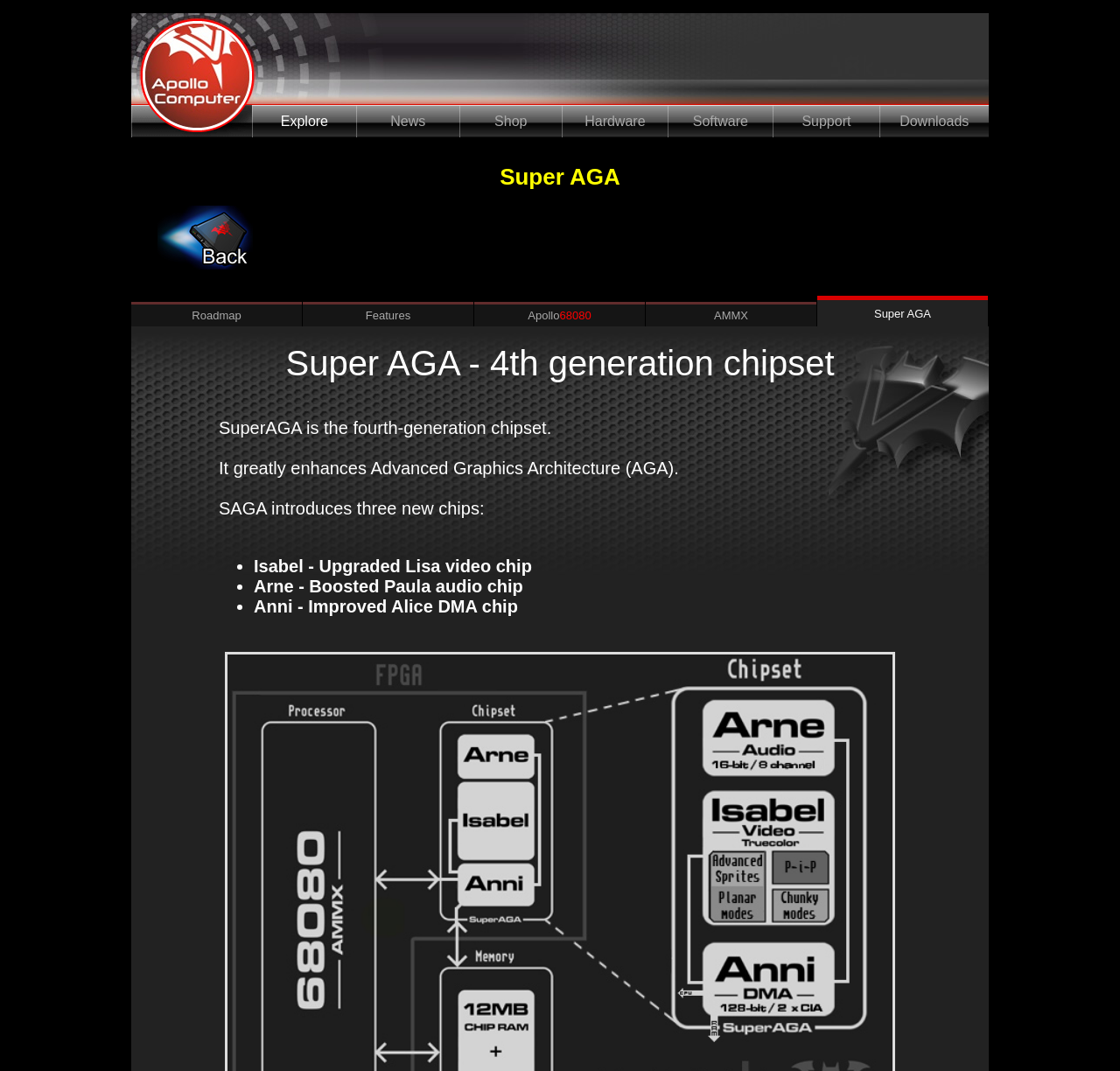Kindly determine the bounding box coordinates of the area that needs to be clicked to fulfill this instruction: "Click on Roadmap".

[0.171, 0.289, 0.215, 0.301]